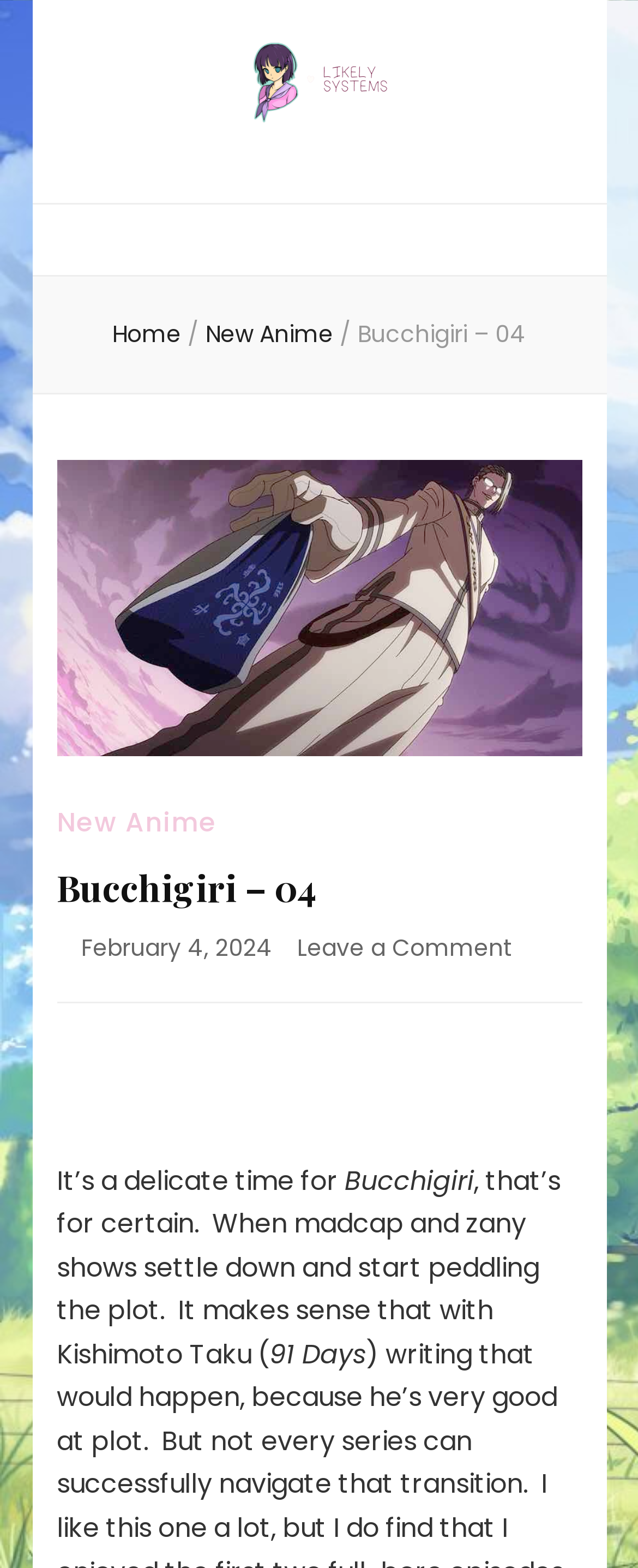How many links are there in the top navigation bar?
Please provide a comprehensive answer based on the information in the image.

The top navigation bar contains links to 'Home', 'New Anime', a separator '/', and 'Bucchigiri – 04'. Therefore, there are 4 links in the top navigation bar.